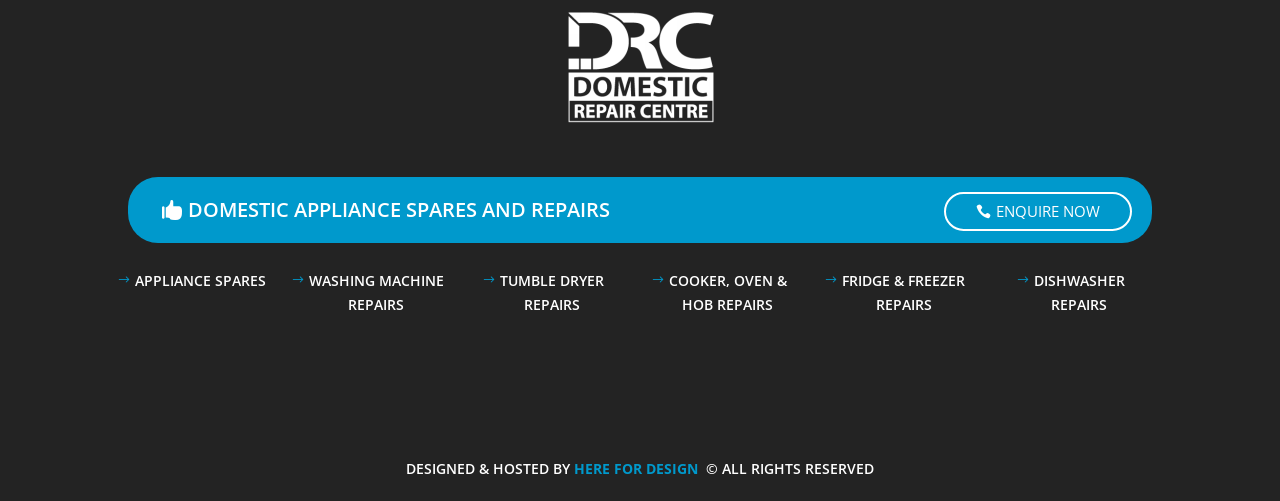Please specify the bounding box coordinates of the clickable region to carry out the following instruction: "Click on ENQUIRE NOW". The coordinates should be four float numbers between 0 and 1, in the format [left, top, right, bottom].

[0.737, 0.384, 0.884, 0.461]